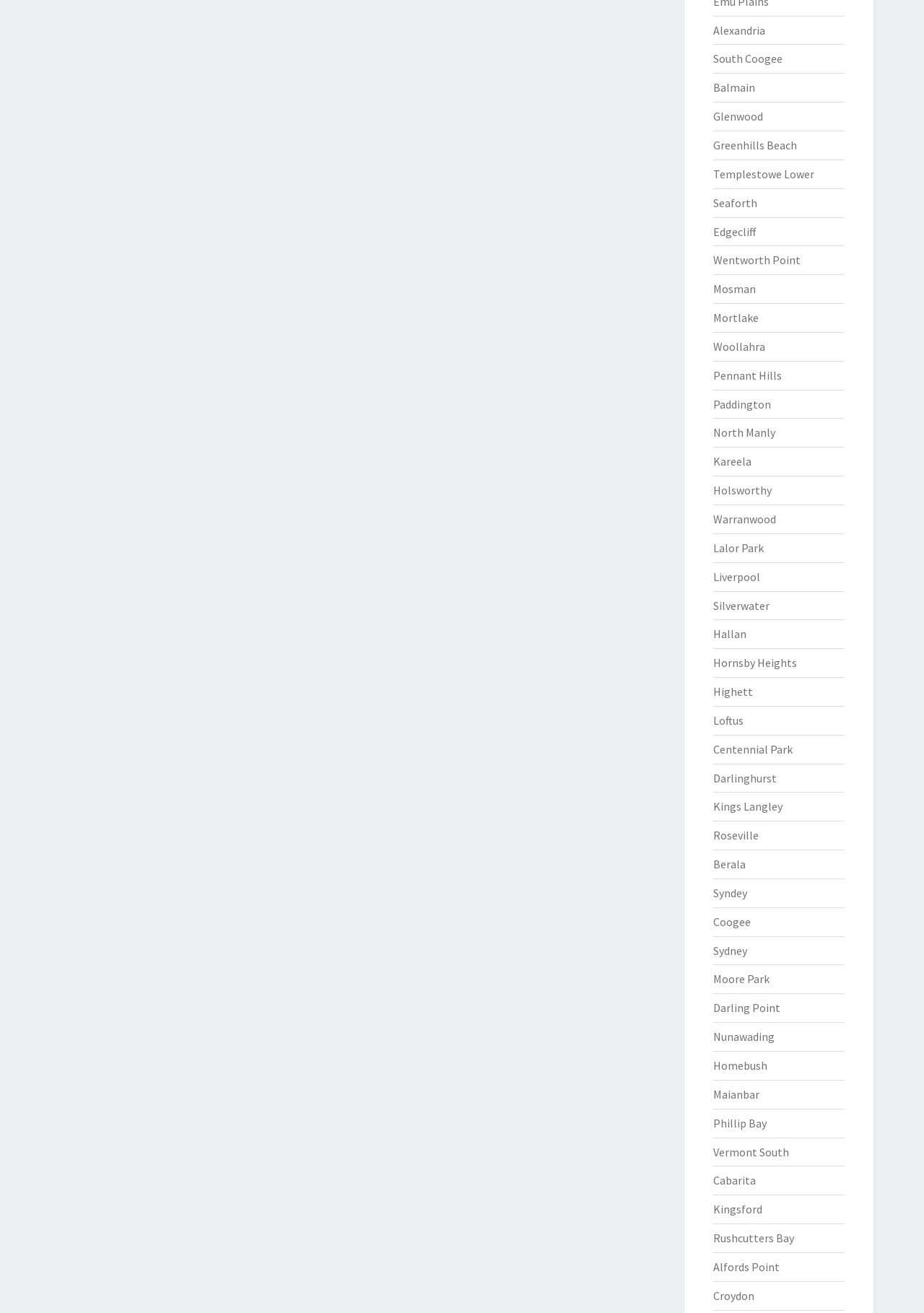Please provide a comprehensive answer to the question below using the information from the image: What is the link located at the bottom of the webpage?

By analyzing the bounding box coordinates, I determined that the link 'Croydon' has the largest y2 value, which indicates it is located at the bottom of the webpage.